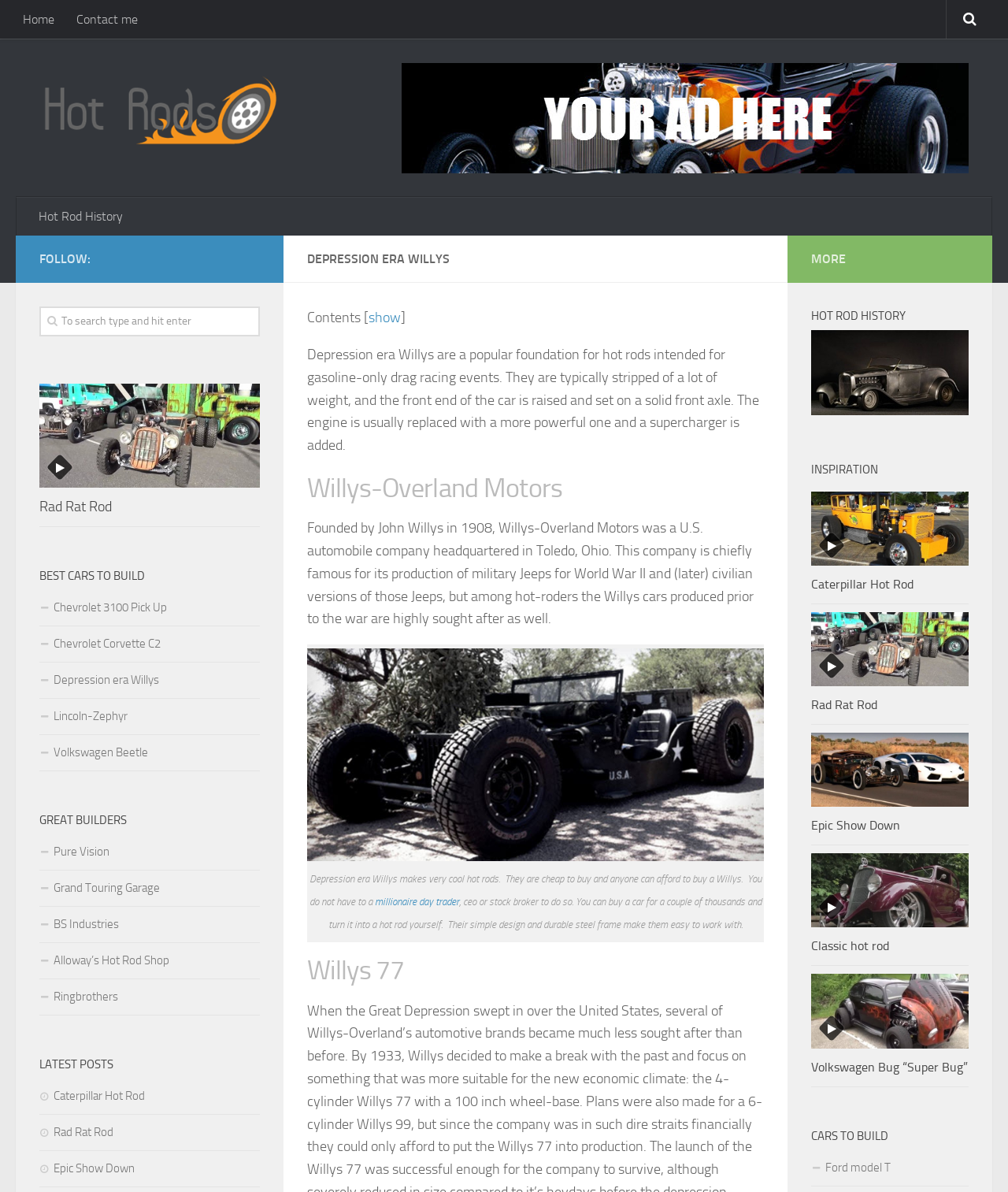Determine the bounding box coordinates of the clickable element necessary to fulfill the instruction: "View the 'Hot Rod History' page". Provide the coordinates as four float numbers within the 0 to 1 range, i.e., [left, top, right, bottom].

[0.027, 0.165, 0.133, 0.198]